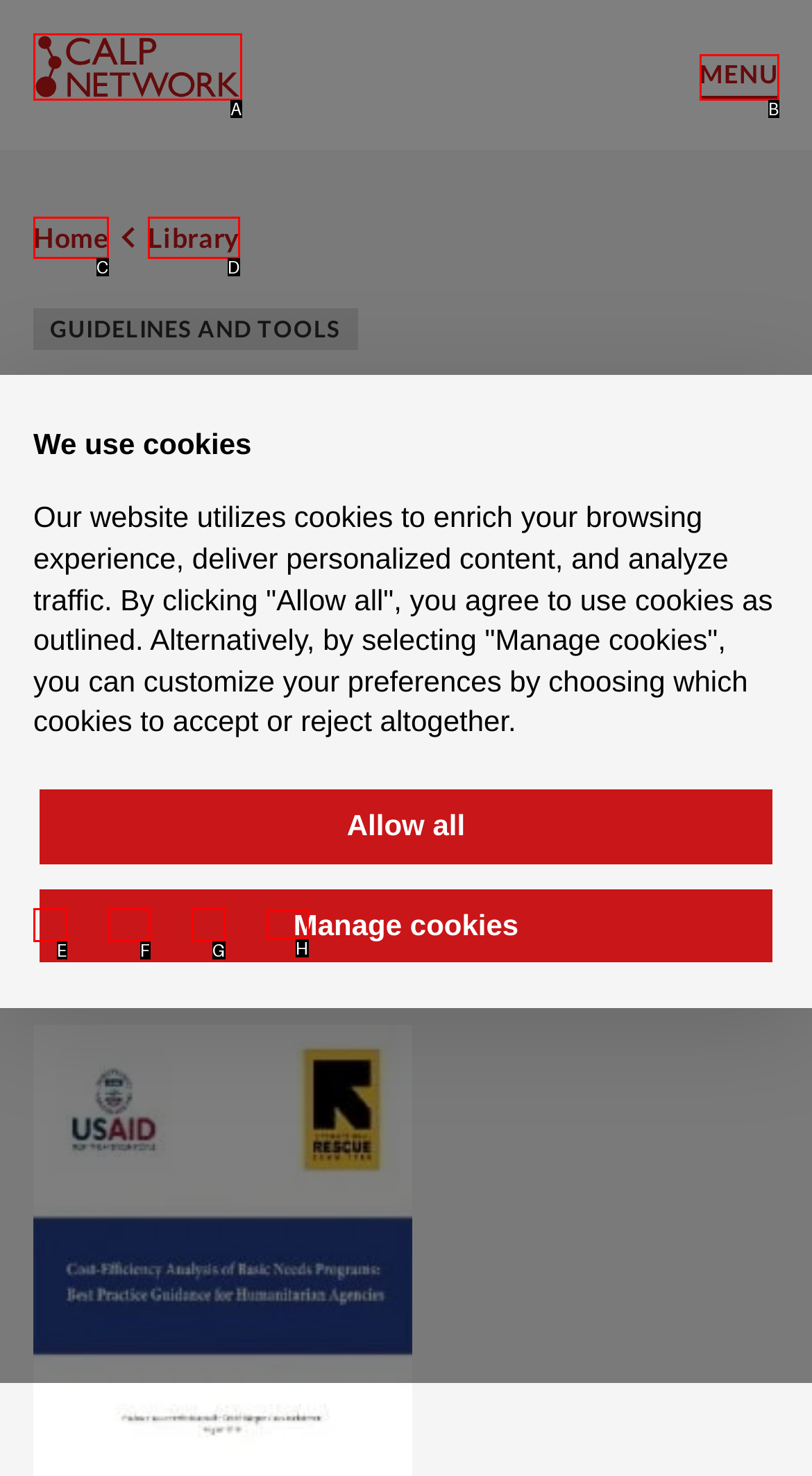Find the HTML element that corresponds to the description: title="Share on LinkedIn". Indicate your selection by the letter of the appropriate option.

G